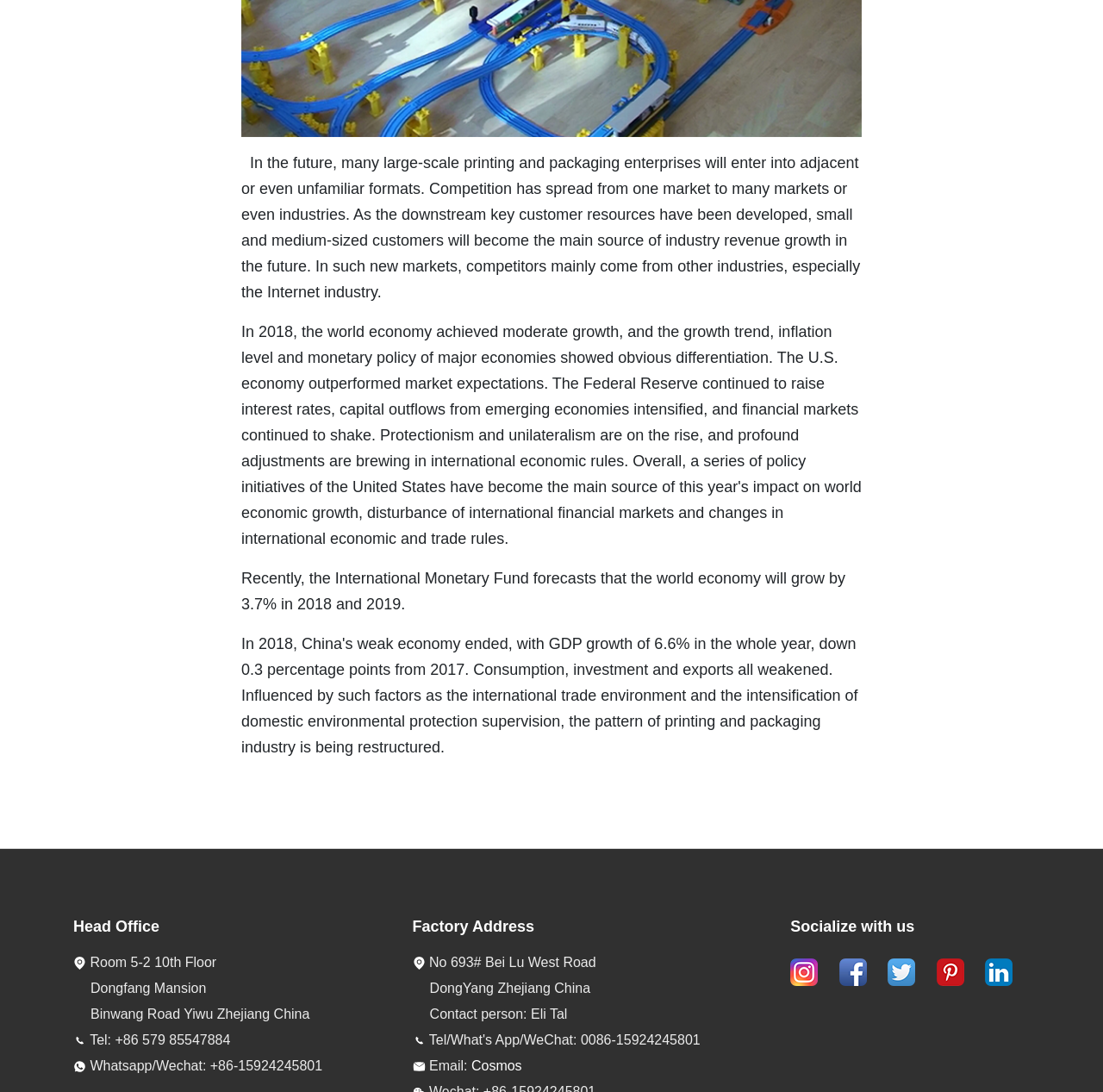Locate the bounding box of the user interface element based on this description: "aria-label="facebook"".

[0.761, 0.876, 0.786, 0.901]